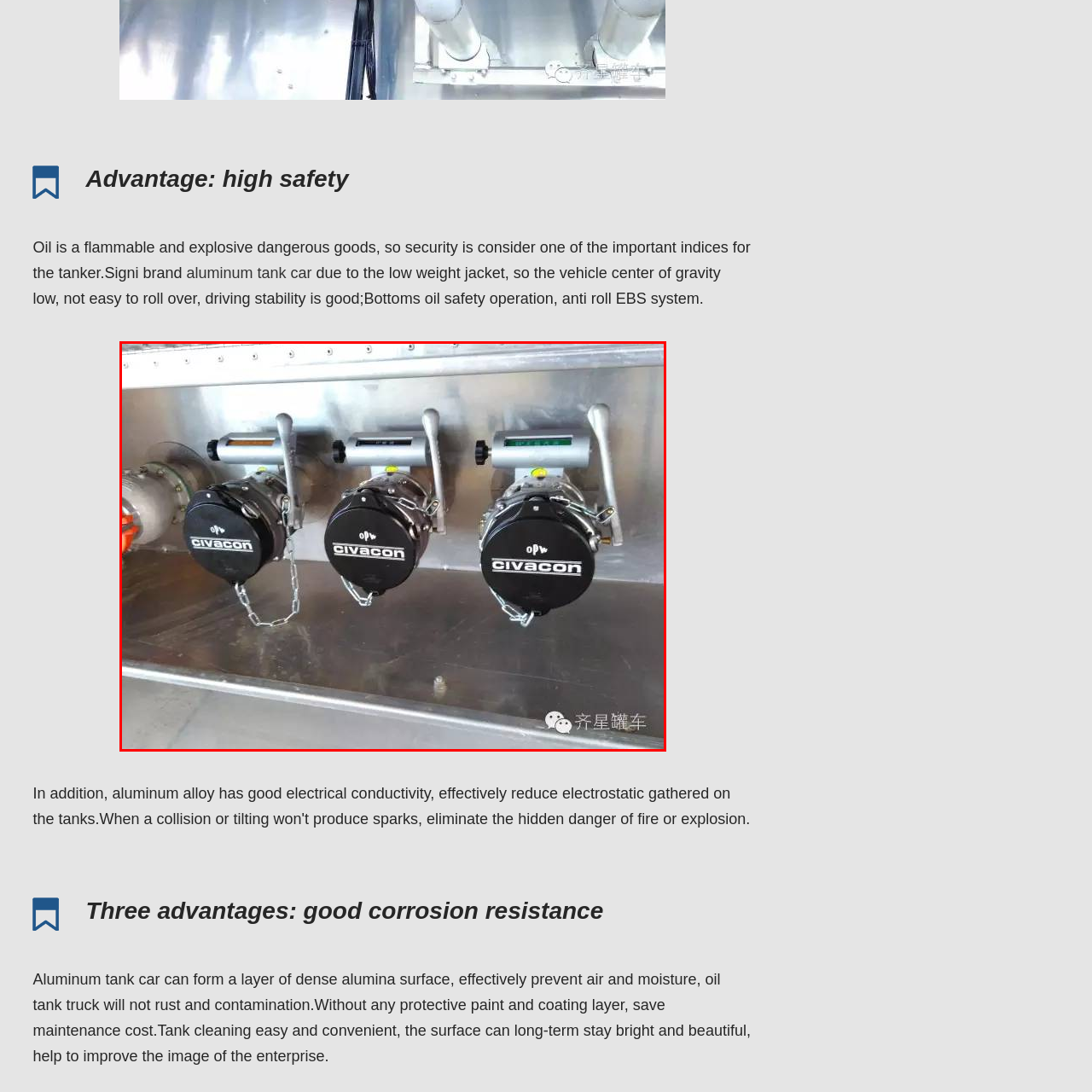What is the purpose of the chains on the valves?
Consider the details within the red bounding box and provide a thorough answer to the question.

The chains on the valves are designed for security, reflecting the importance of ensuring safety during the handling of flammable materials in the oil and gas industry.